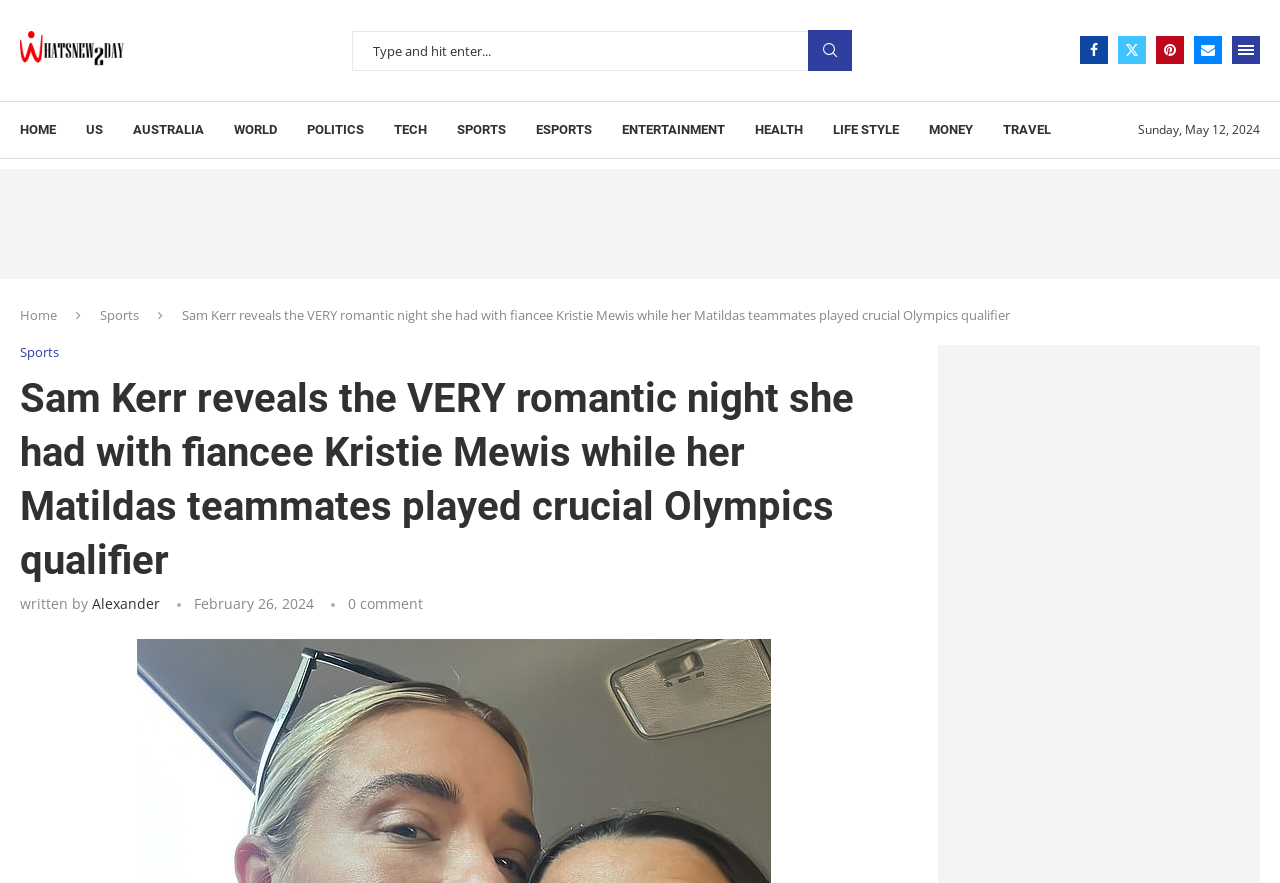Please locate the bounding box coordinates of the element's region that needs to be clicked to follow the instruction: "Go to Facebook". The bounding box coordinates should be provided as four float numbers between 0 and 1, i.e., [left, top, right, bottom].

[0.844, 0.041, 0.866, 0.073]